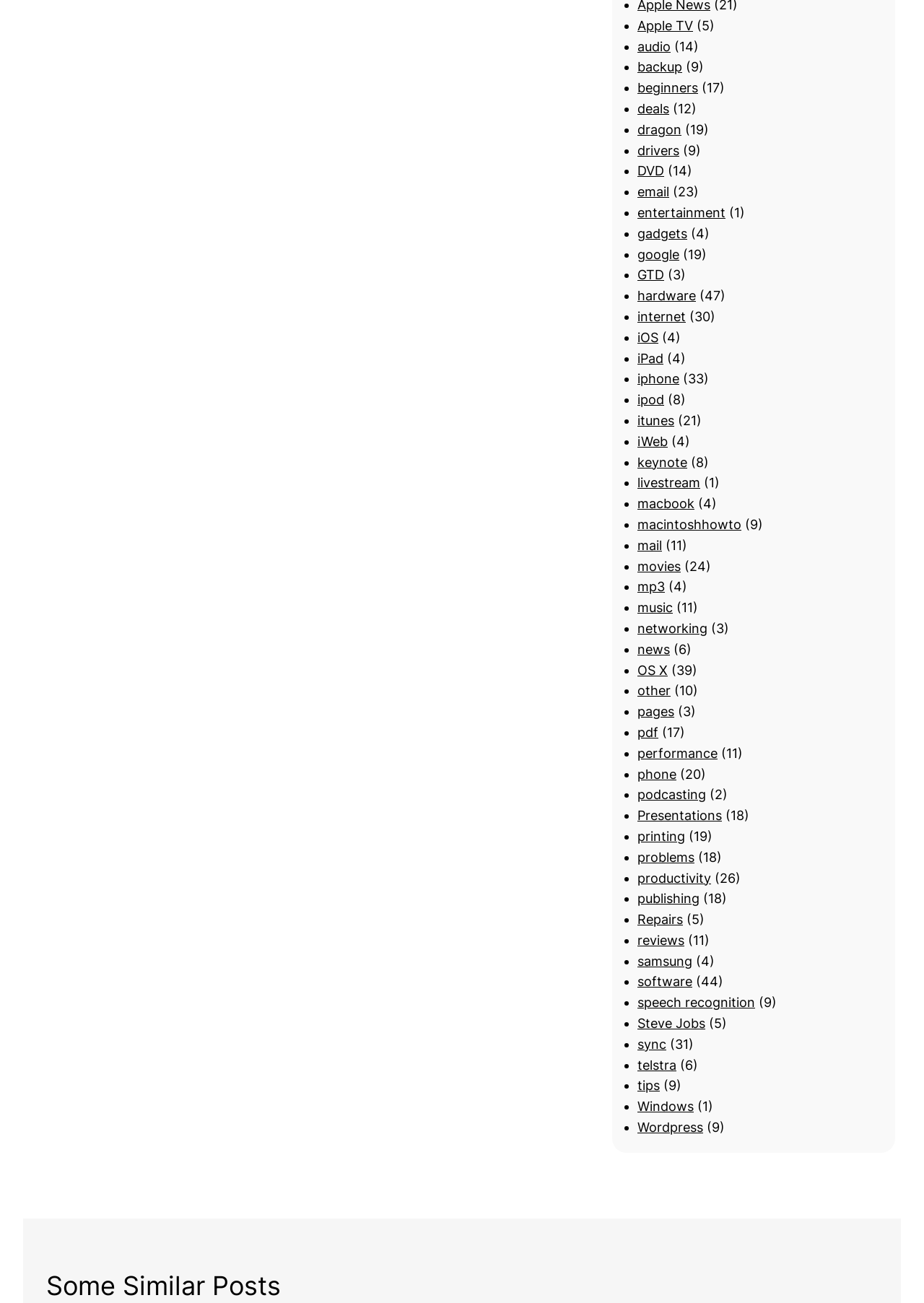How many items are in the list?
Using the screenshot, give a one-word or short phrase answer.

30